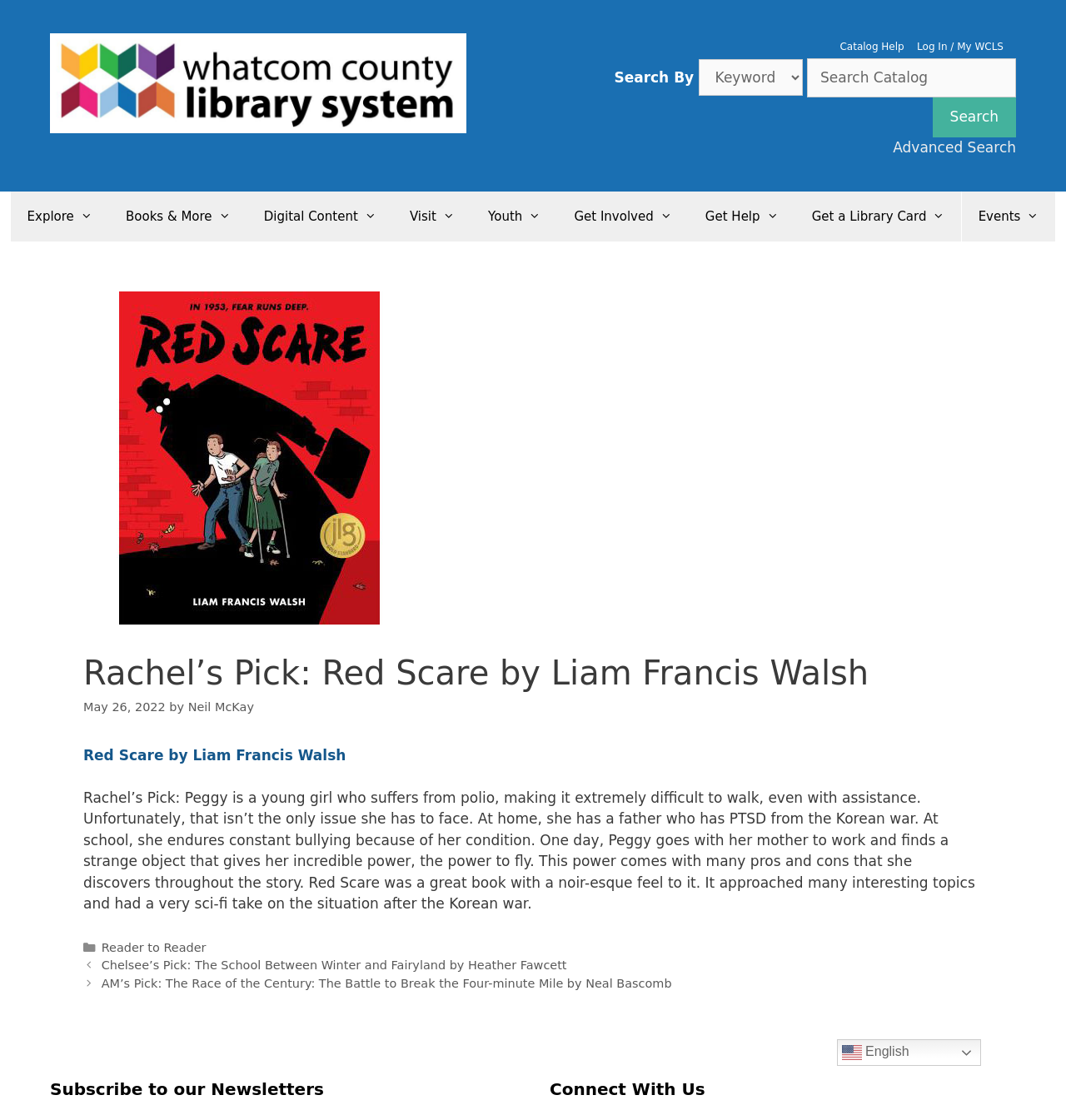What is the power that Peggy discovers?
Could you answer the question with a detailed and thorough explanation?

I found the answer by reading the book description, which states that Peggy finds a strange object that gives her the power to fly.